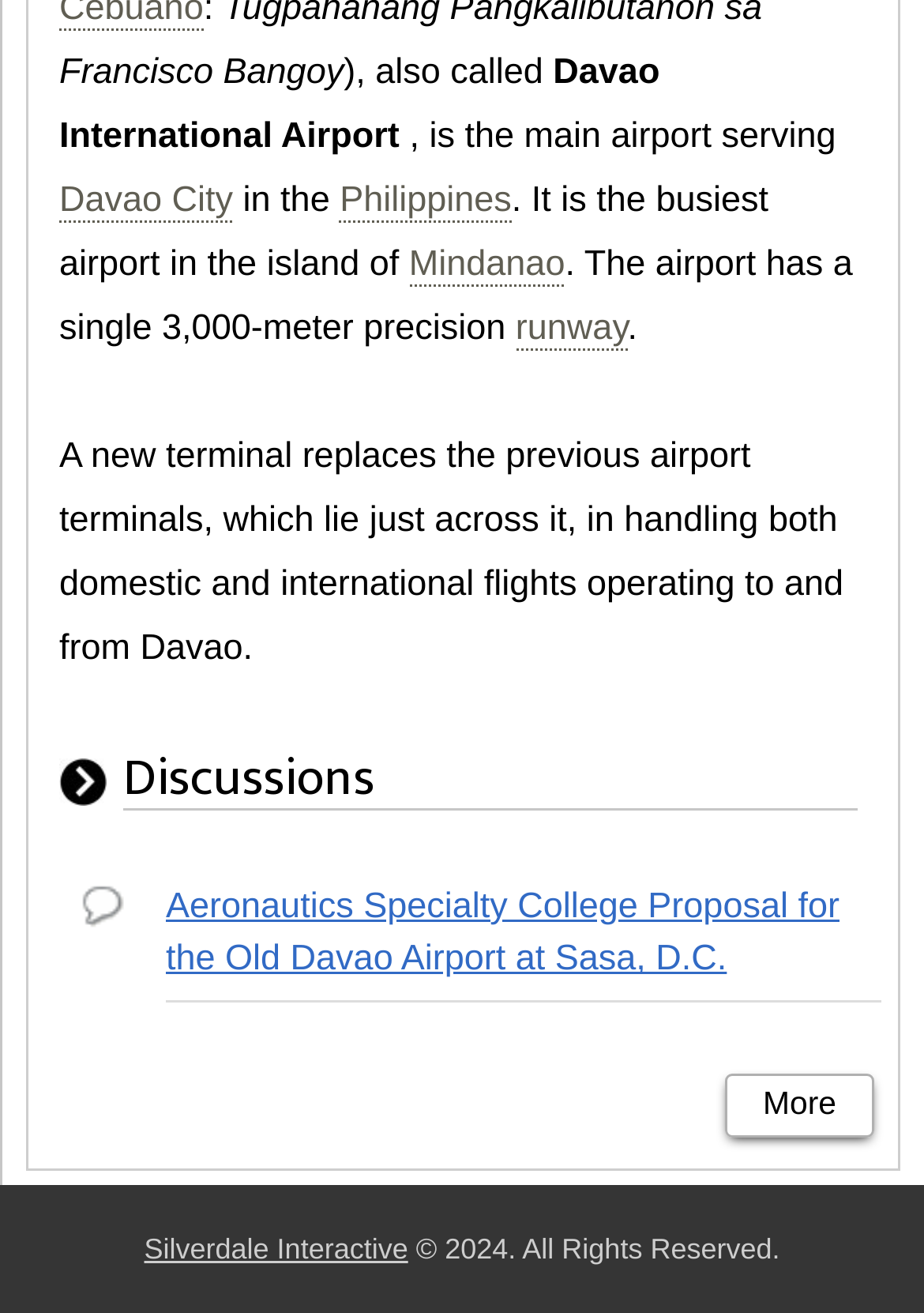Given the description "Davao City", provide the bounding box coordinates of the corresponding UI element.

[0.064, 0.137, 0.252, 0.169]